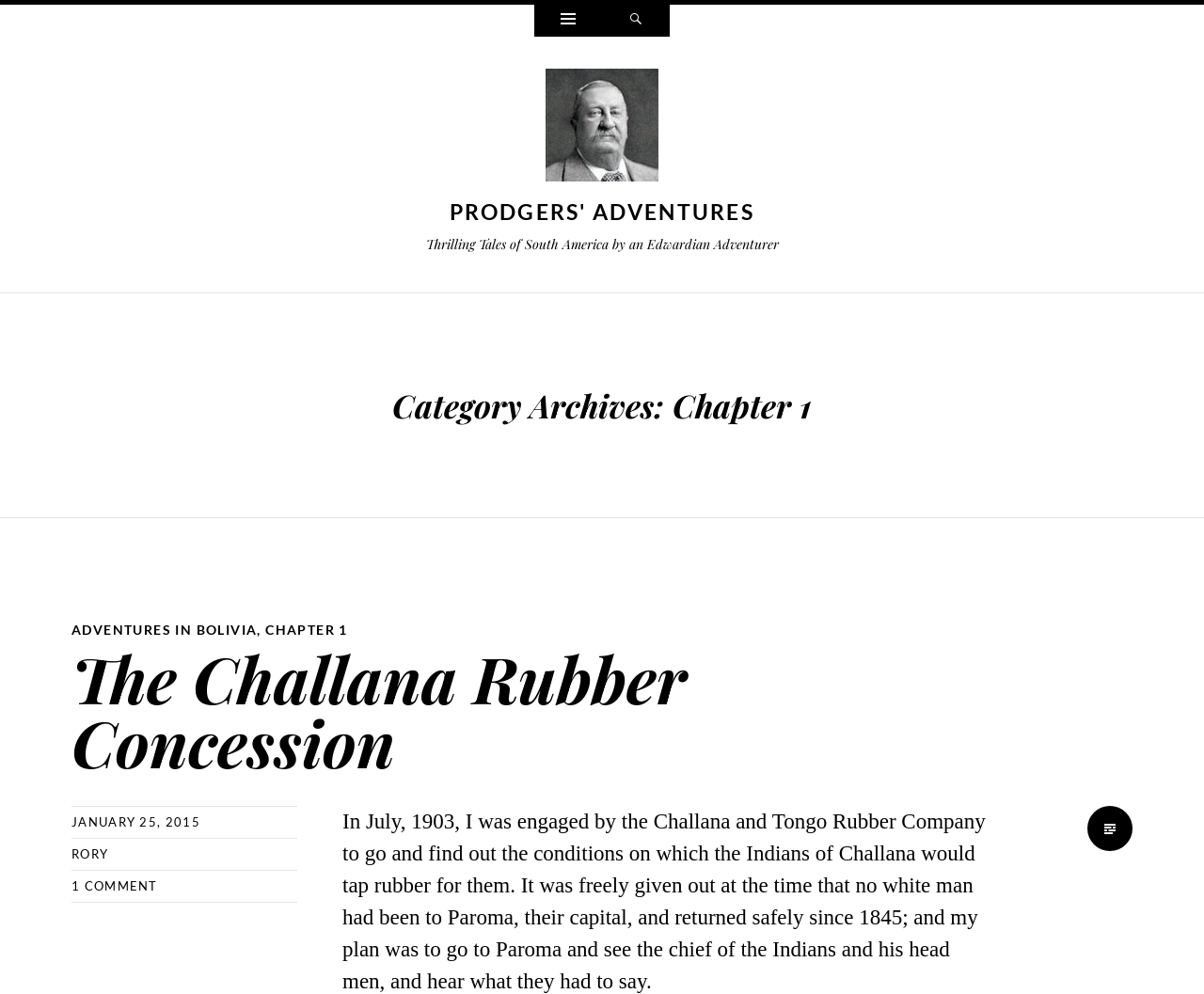Pinpoint the bounding box coordinates of the area that should be clicked to complete the following instruction: "Check the post date". The coordinates must be given as four float numbers between 0 and 1, i.e., [left, top, right, bottom].

[0.059, 0.819, 0.166, 0.834]